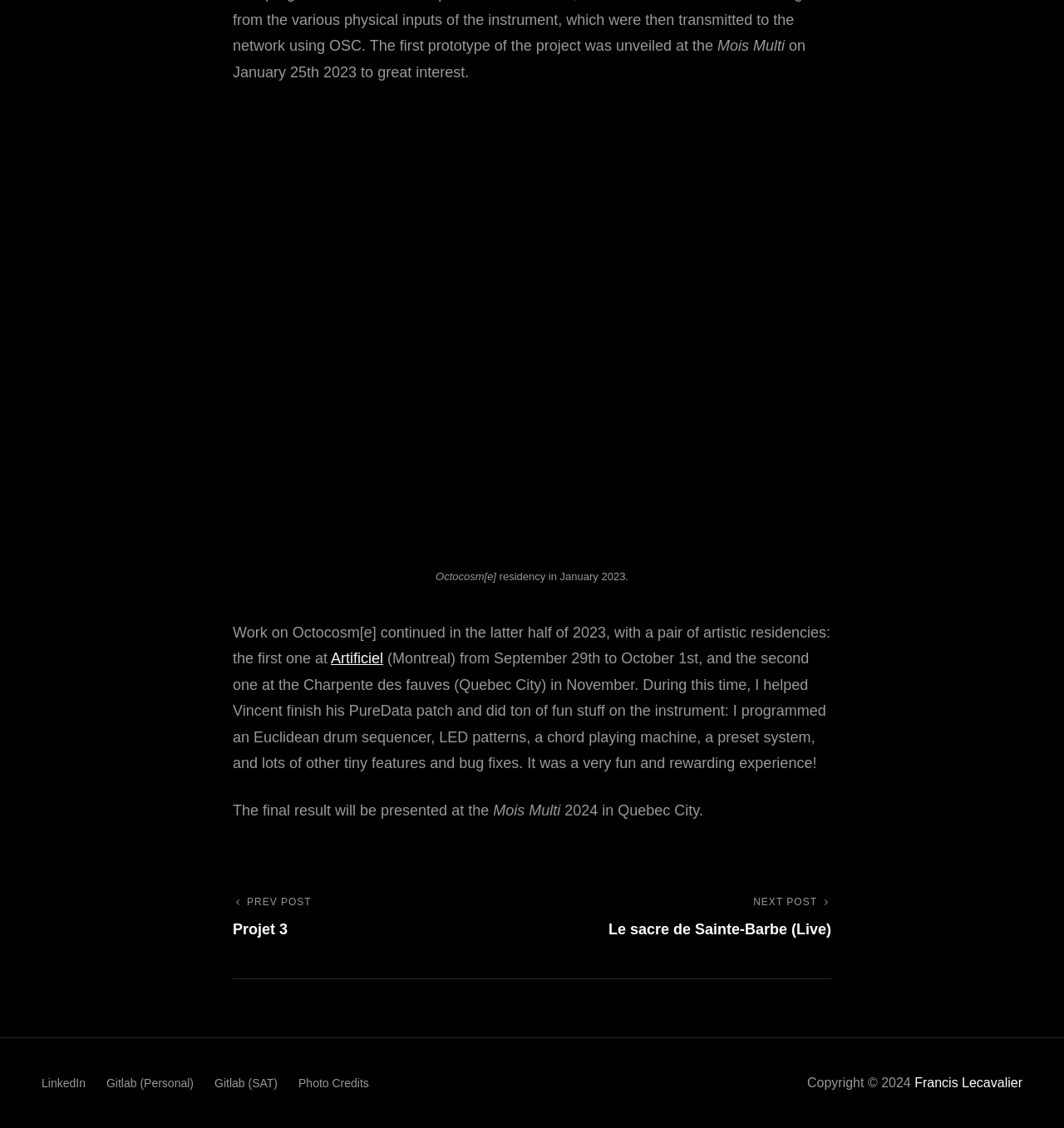What is the name of the author of the webpage?
Using the image, respond with a single word or phrase.

Francis Lecavalier